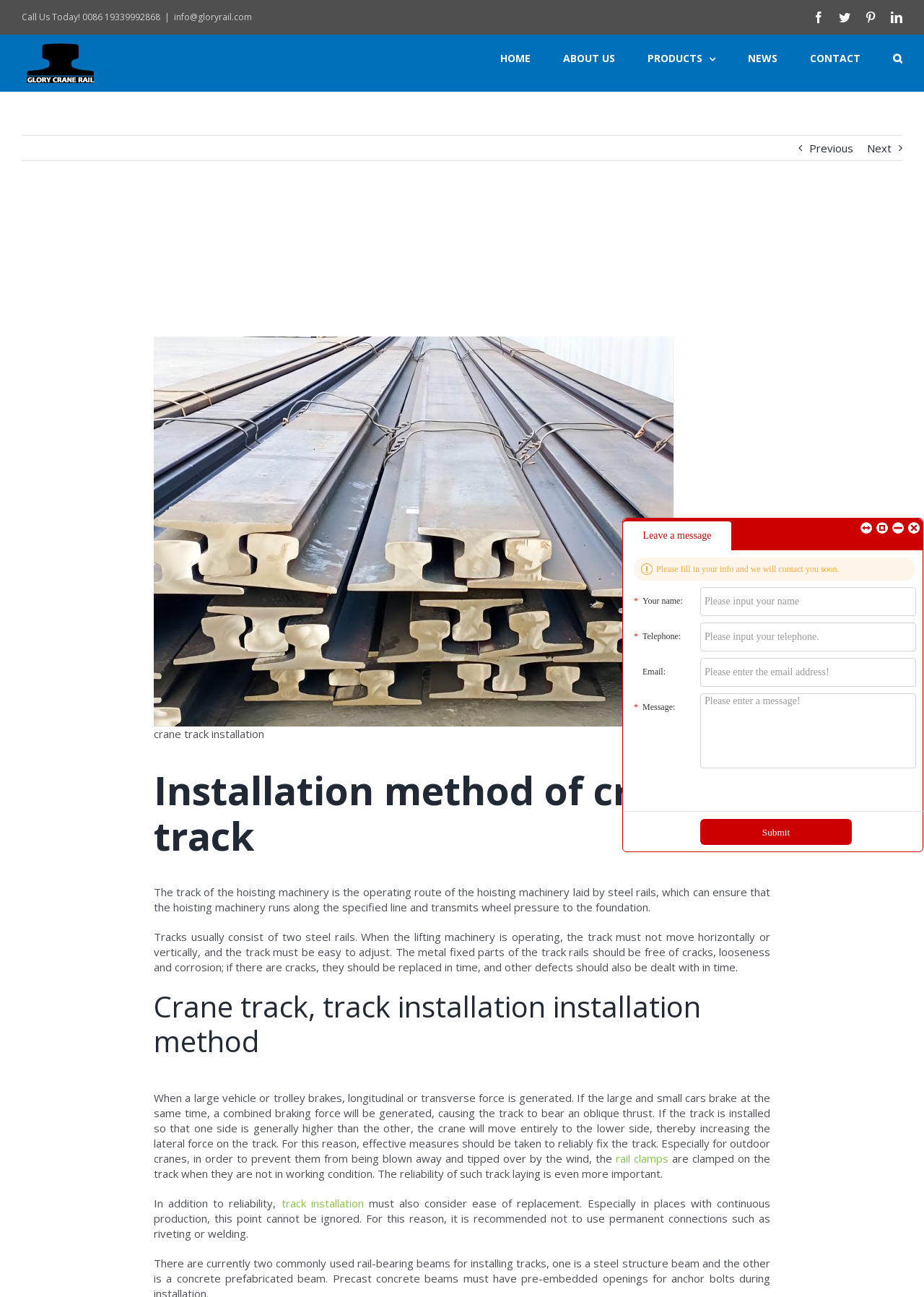Indicate the bounding box coordinates of the element that needs to be clicked to satisfy the following instruction: "Click the 'rail clamps' link". The coordinates should be four float numbers between 0 and 1, i.e., [left, top, right, bottom].

[0.666, 0.887, 0.723, 0.898]